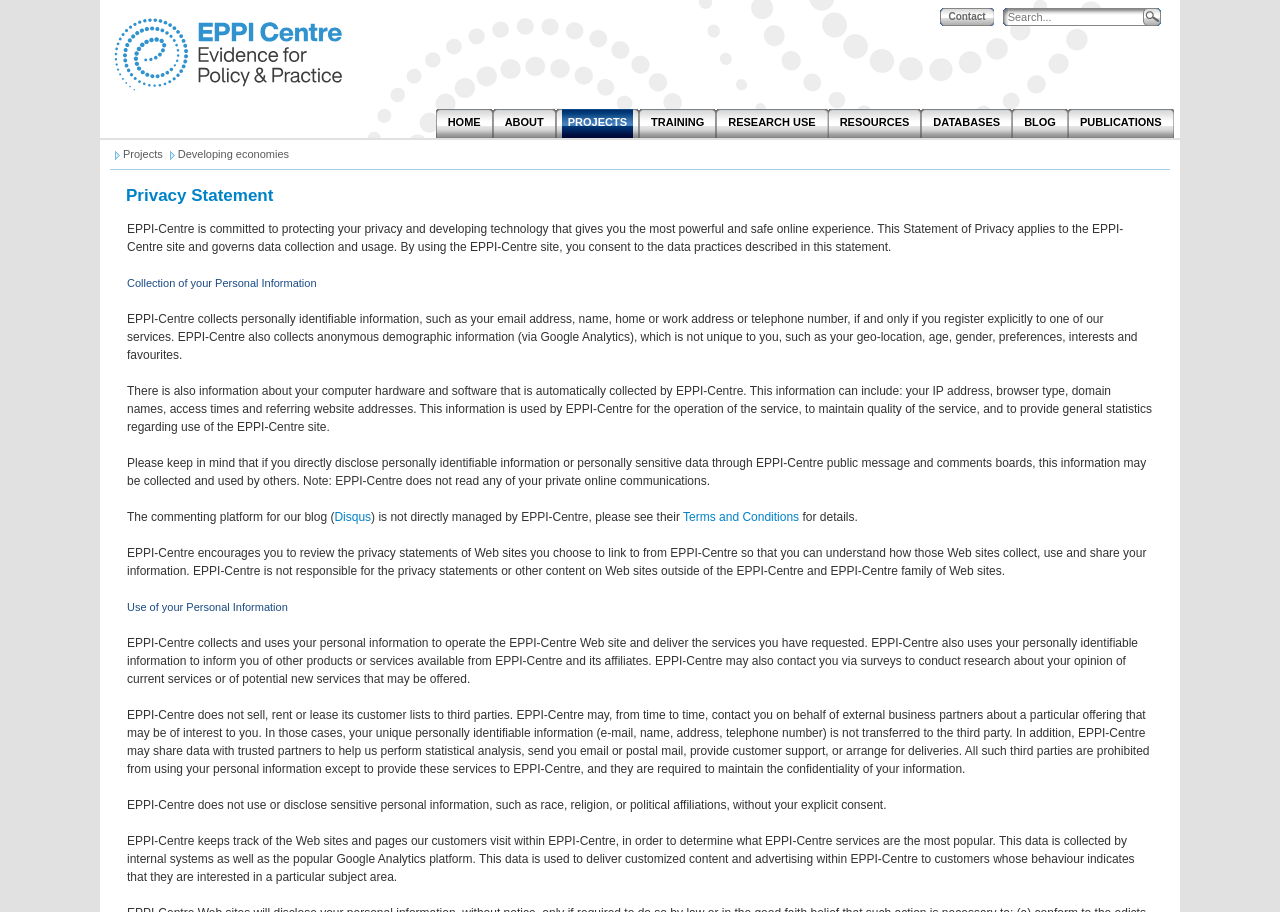Construct a comprehensive description capturing every detail on the webpage.

The webpage is about "Developing economies" and has a navigation menu at the top. The menu consists of 9 links: "HOME", "ABOUT", "PROJECTS", "TRAINING", "RESEARCH USE", "RESOURCES", "DATABASES", "BLOG", and "PUBLICATIONS". These links are aligned horizontally and take up most of the top section of the page.

Below the navigation menu, there is a search bar with a "Search" button and a "Clear search text" link. The search bar is accompanied by a "Contact" link. 

On the left side of the page, there is a logo image, which is part of a link. 

The main content of the page is divided into two sections. The top section has a title "ProjectsDeveloping economies" and contains two links: "Projects" and "Developing economies". 

The bottom section of the page has a "Privacy Statement" section, which is followed by two links: "Disqus" and "Terms and Conditions".